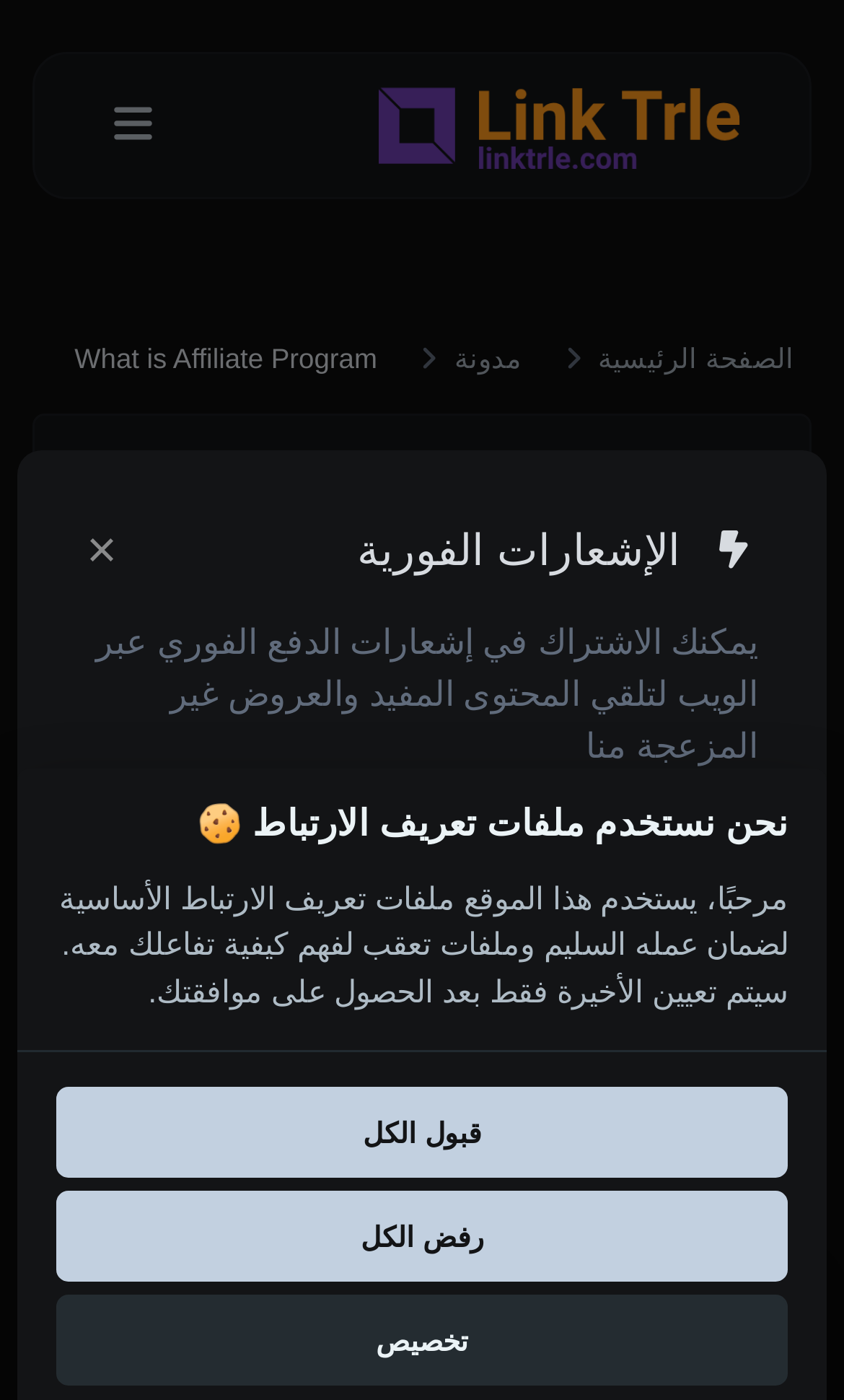How long does it take to read the article?
Please respond to the question with a detailed and well-explained answer.

The article's reading time is located at the bottom of the webpage, and it is indicated by the text '• قراءة 2 دقائق'.